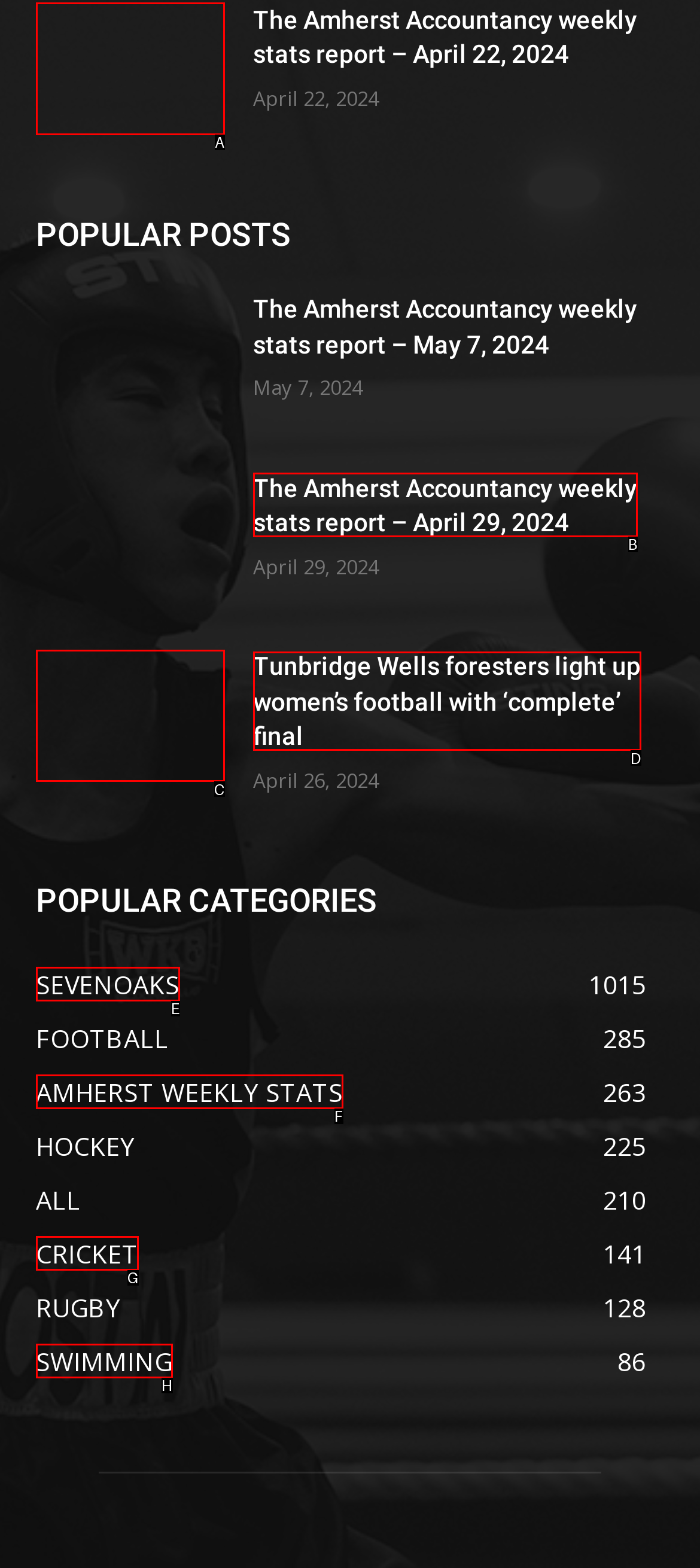Select the letter of the HTML element that best fits the description: AMHERST WEEKLY STATS263
Answer with the corresponding letter from the provided choices.

F